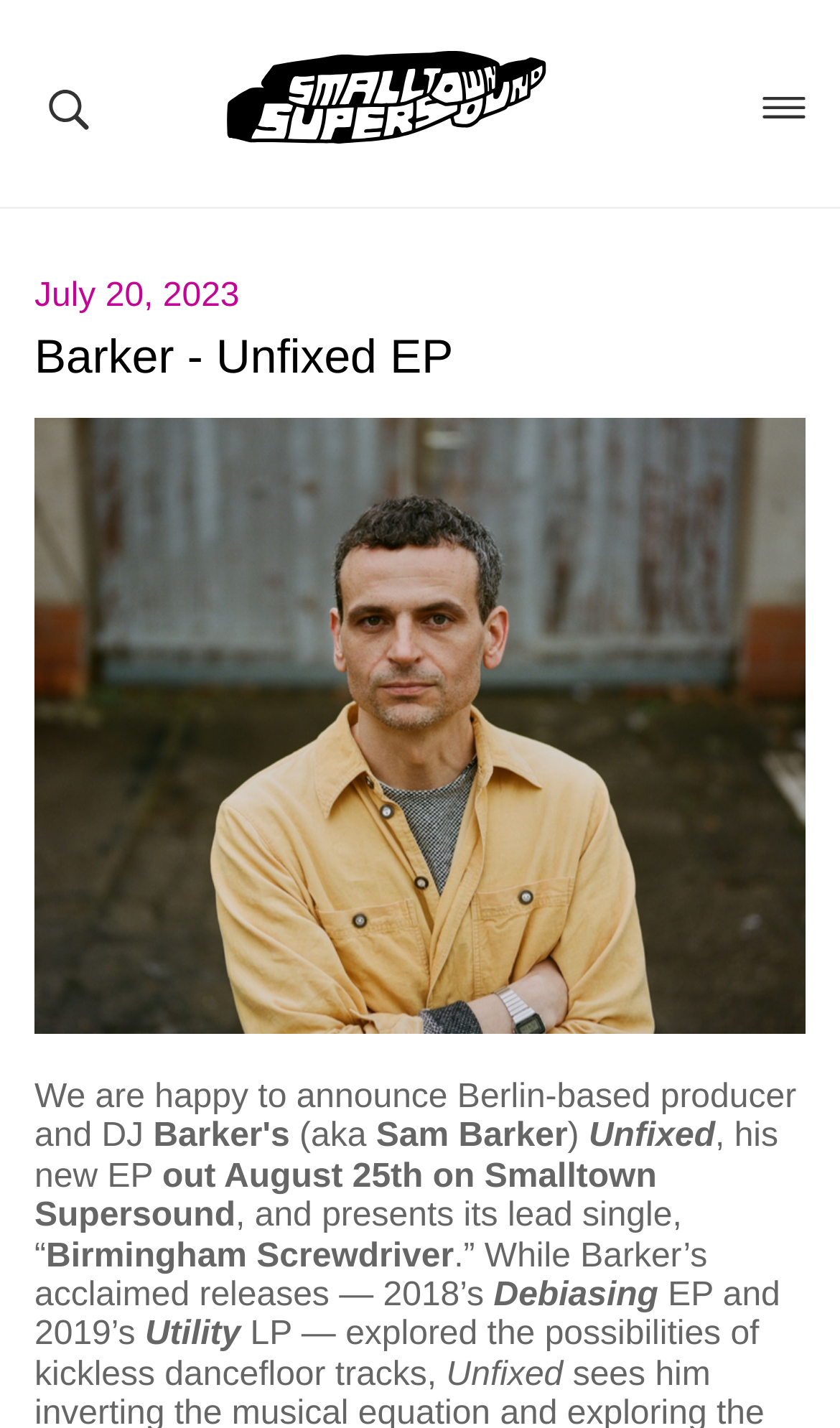What is the name of the lead single presented on this webpage?
Carefully analyze the image and provide a thorough answer to the question.

The lead single is mentioned in the StaticText element [90], which states that the lead single is 'Birmingham Screwdriver'.